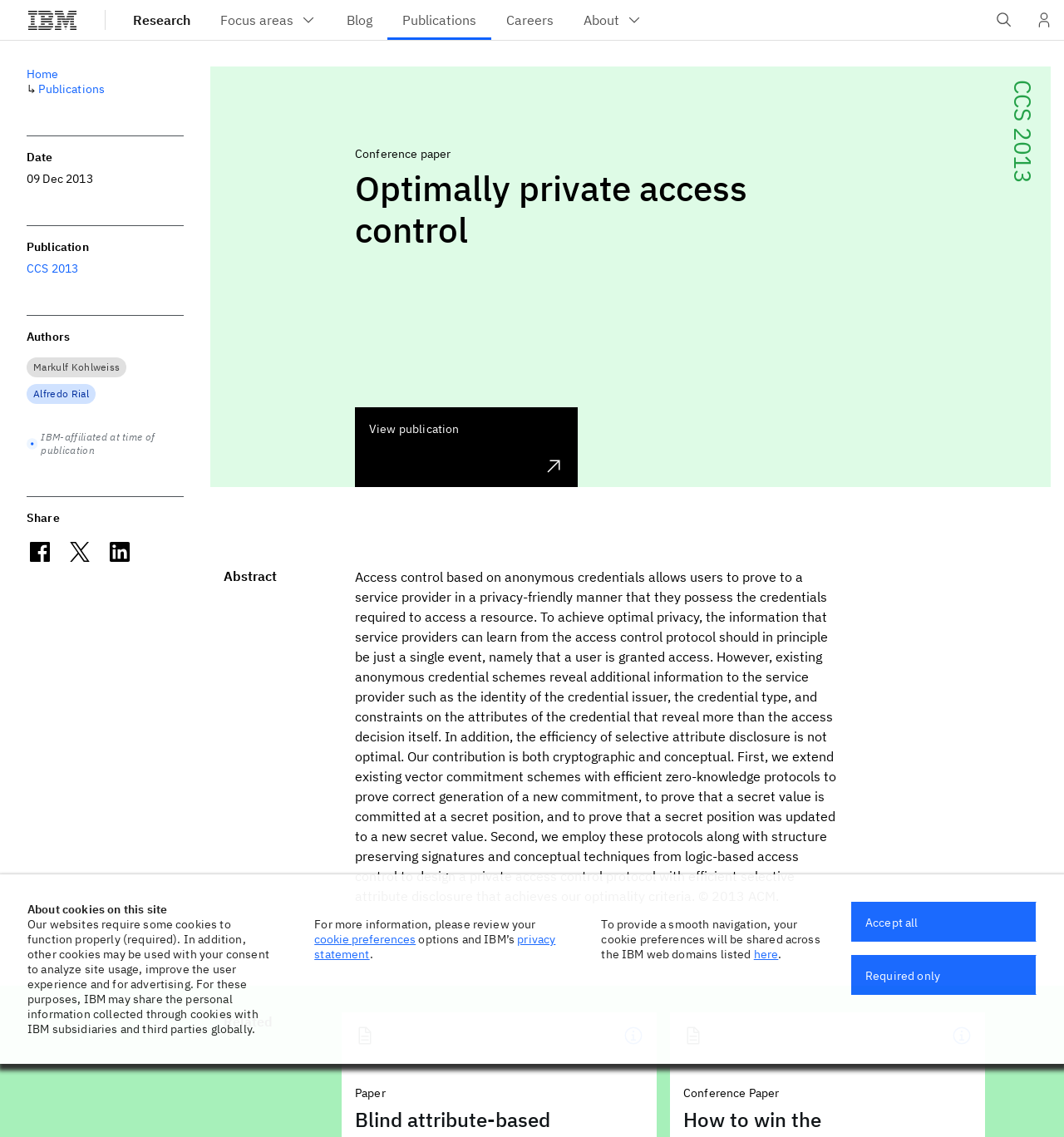Determine the bounding box coordinates of the region I should click to achieve the following instruction: "View publication". Ensure the bounding box coordinates are four float numbers between 0 and 1, i.e., [left, top, right, bottom].

[0.334, 0.358, 0.543, 0.428]